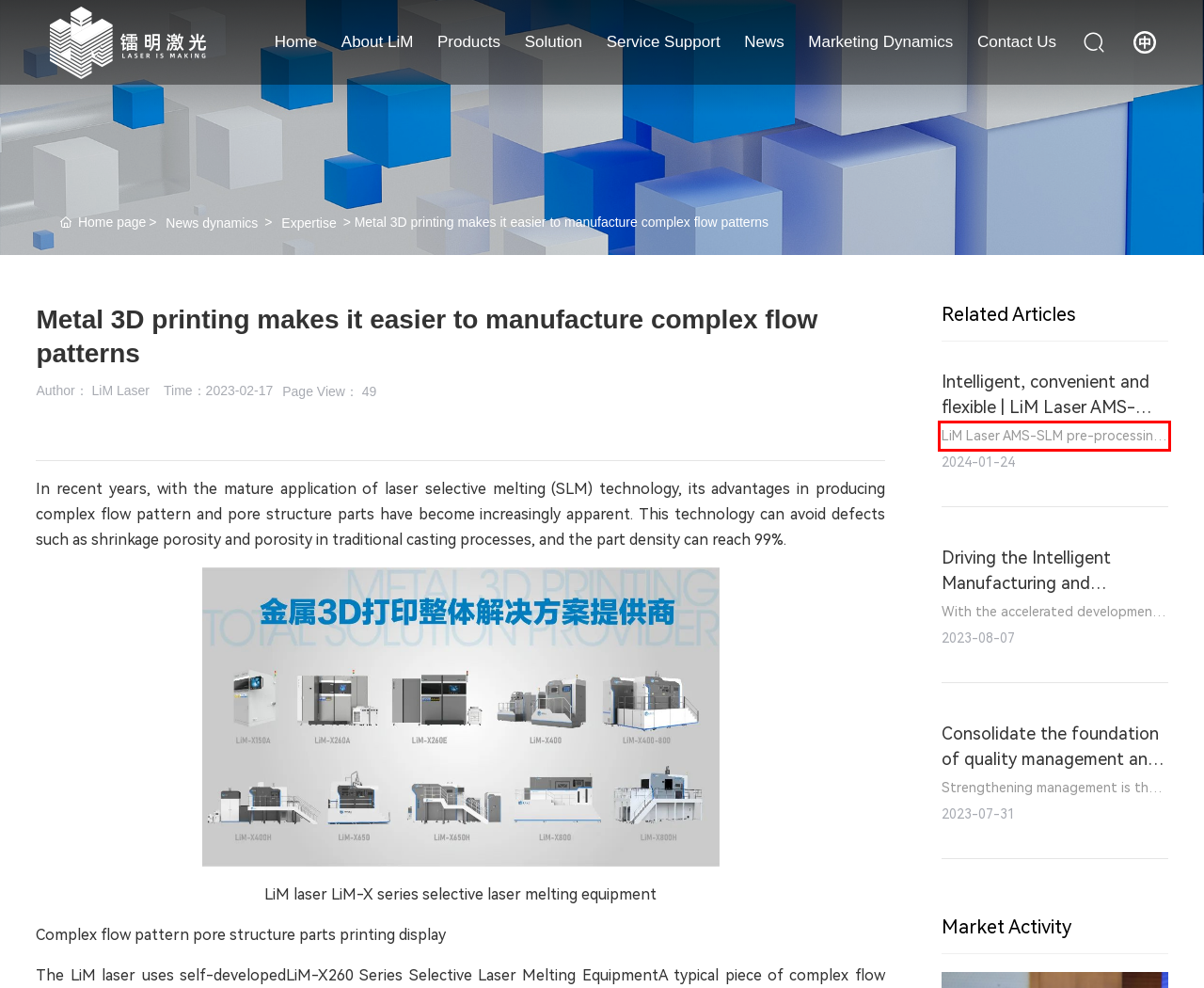Please look at the screenshot provided and find the red bounding box. Extract the text content contained within this bounding box.

LiM Laser AMS-SLM pre-processing software independently developed by LiM Laser is suitable for the company's own laser selective melting equipment. Its functions include digital model creation, 3D STL part import, 2D CLI profile data import, part movement/rotation/slicing/path planning, etc.